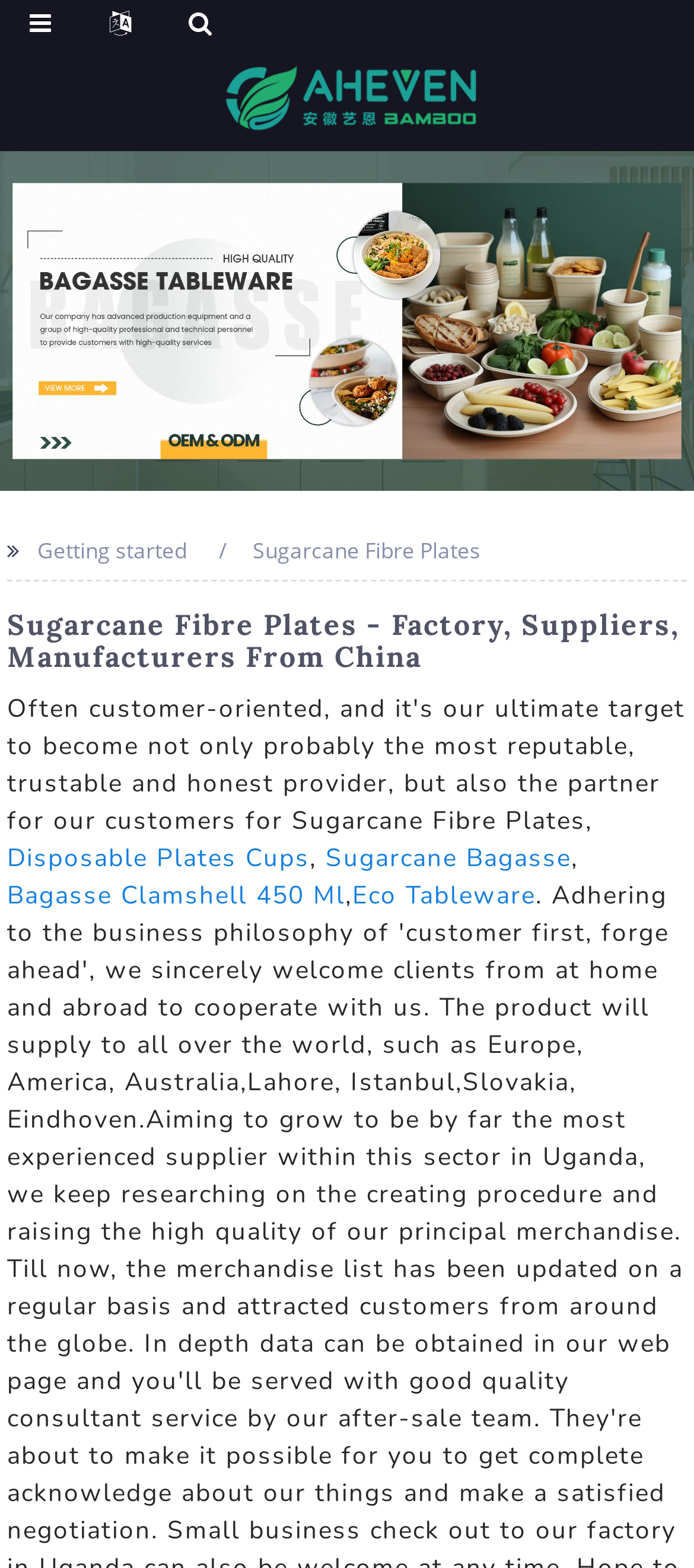Please identify the bounding box coordinates of the clickable region that I should interact with to perform the following instruction: "Explore Sugarcane Bagasse". The coordinates should be expressed as four float numbers between 0 and 1, i.e., [left, top, right, bottom].

[0.469, 0.536, 0.823, 0.558]